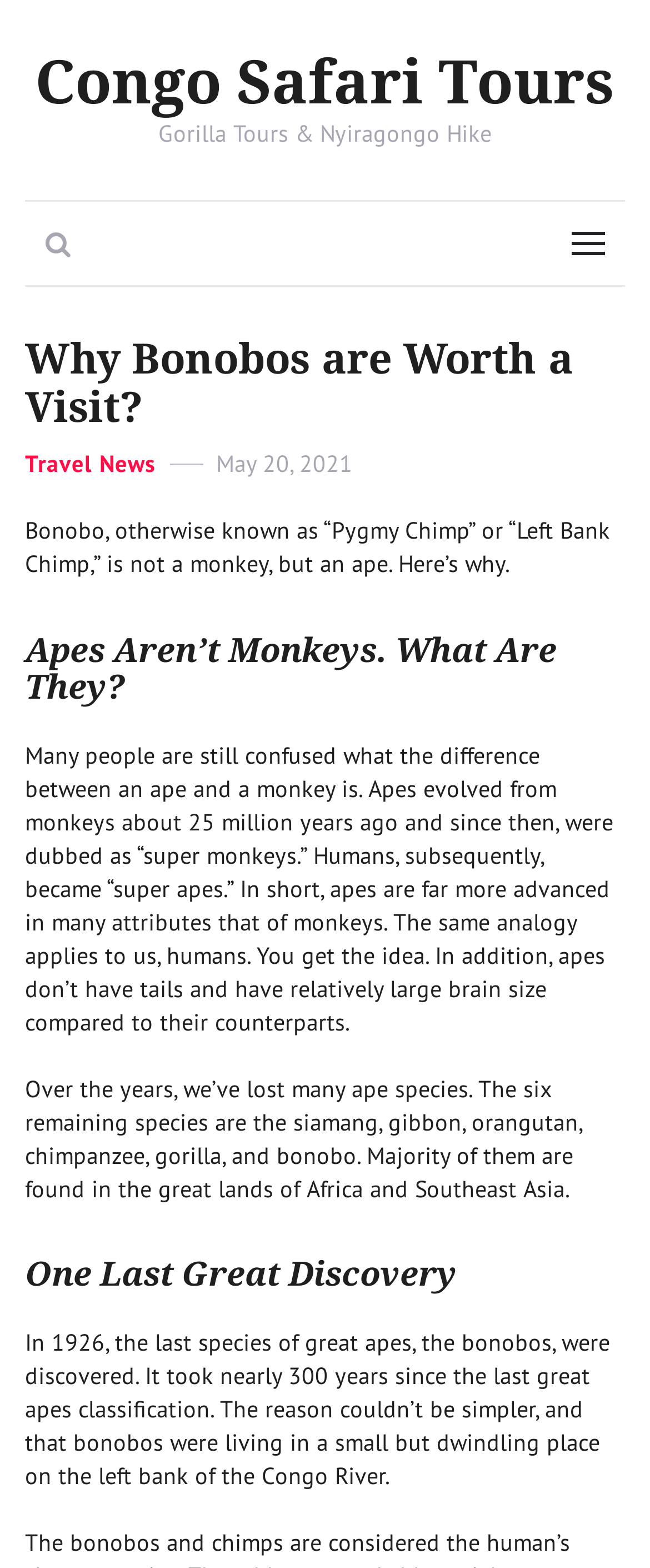What is the name of the ape species discovered in 1926?
Using the image, respond with a single word or phrase.

Bonobos